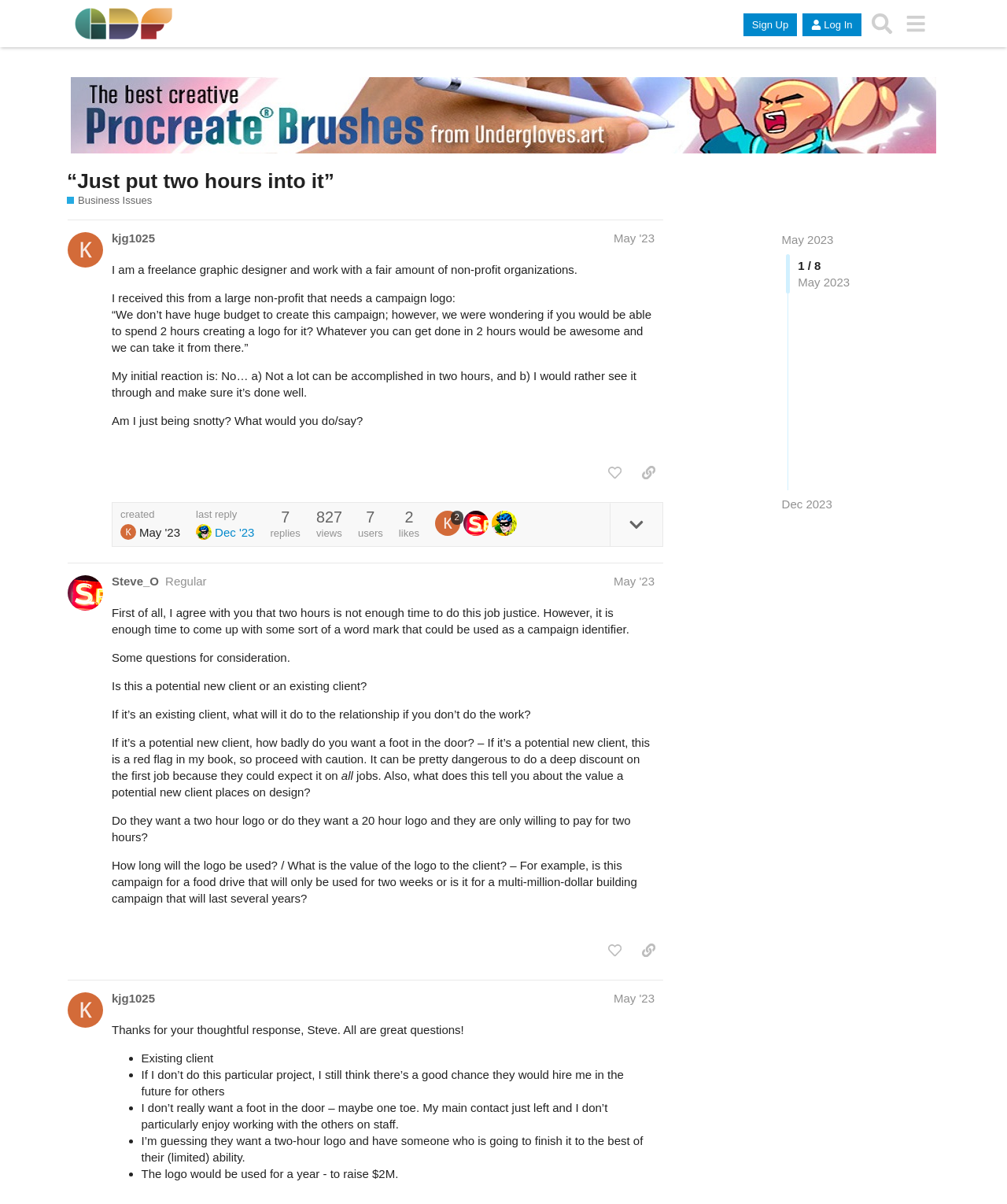Given the element description, predict the bounding box coordinates in the format (top-left x, top-left y, bottom-right x, bottom-right y). Make sure all values are between 0 and 1. Here is the element description: title="expand topic details"

[0.606, 0.418, 0.658, 0.454]